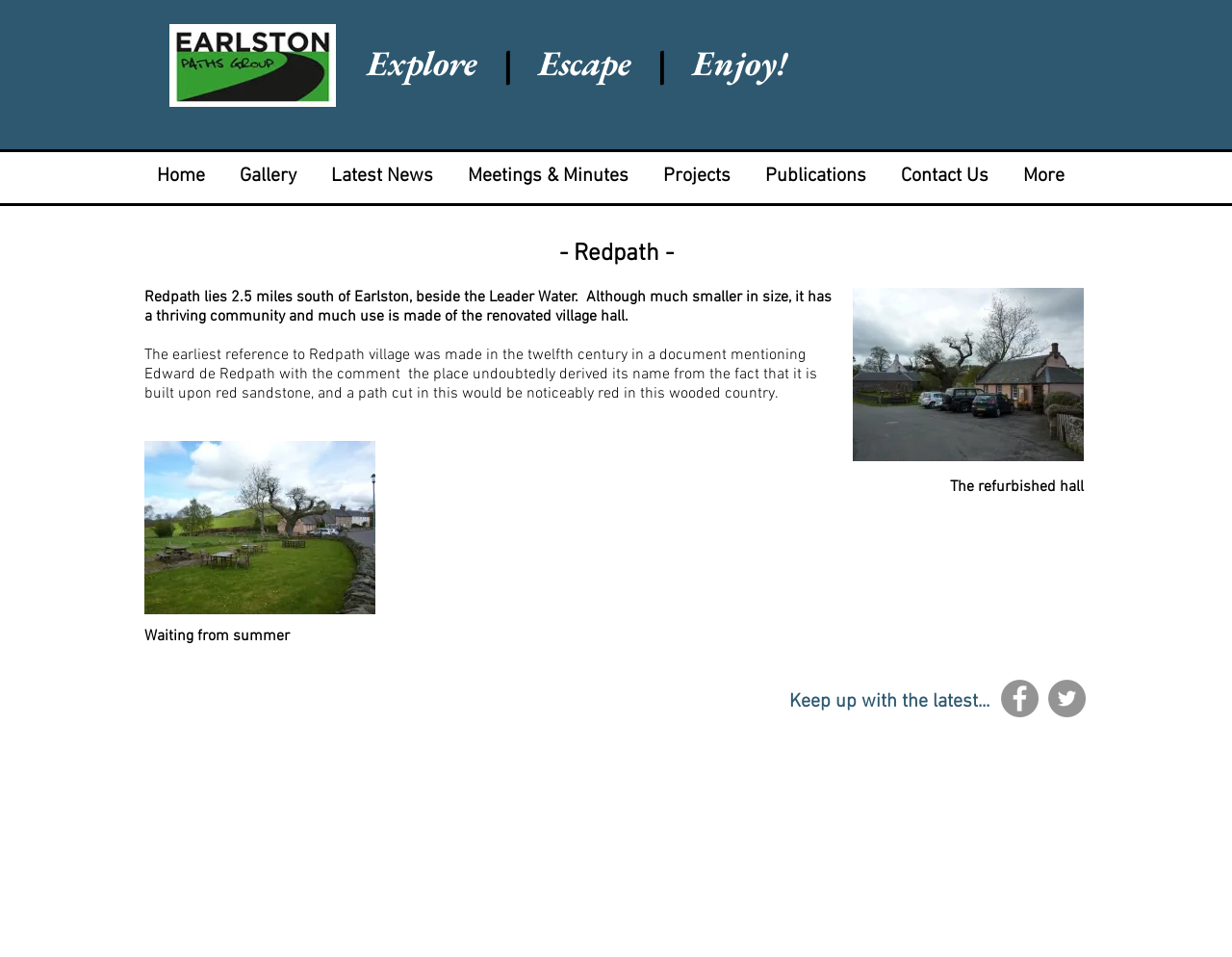Please locate the bounding box coordinates of the region I need to click to follow this instruction: "Read the latest news".

[0.255, 0.169, 0.366, 0.2]